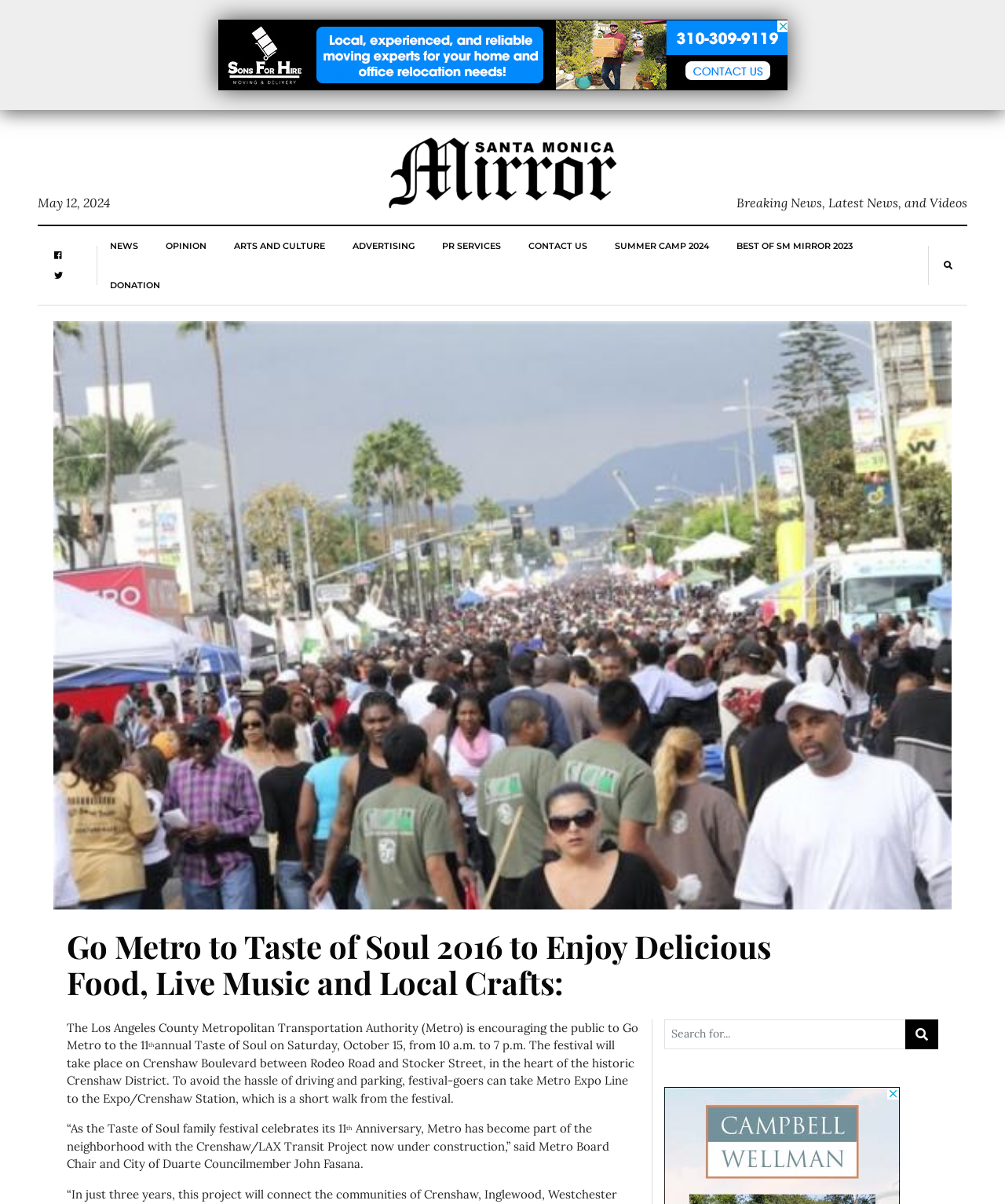Please identify the bounding box coordinates of the clickable element to fulfill the following instruction: "Click the 'CONTACT US' link". The coordinates should be four float numbers between 0 and 1, i.e., [left, top, right, bottom].

[0.526, 0.188, 0.585, 0.22]